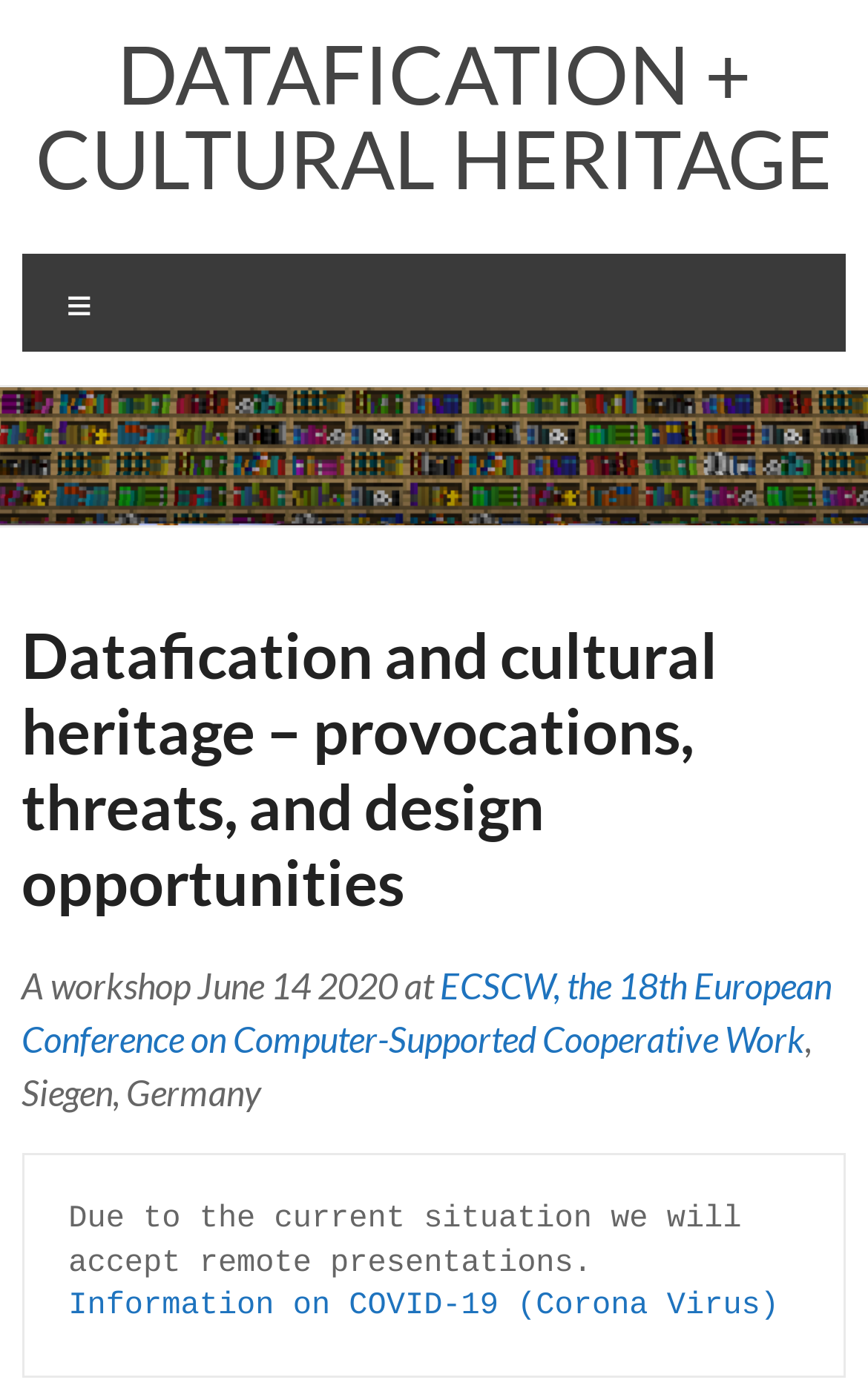What is the topic of the workshop?
Look at the screenshot and respond with a single word or phrase.

Datafication and cultural heritage